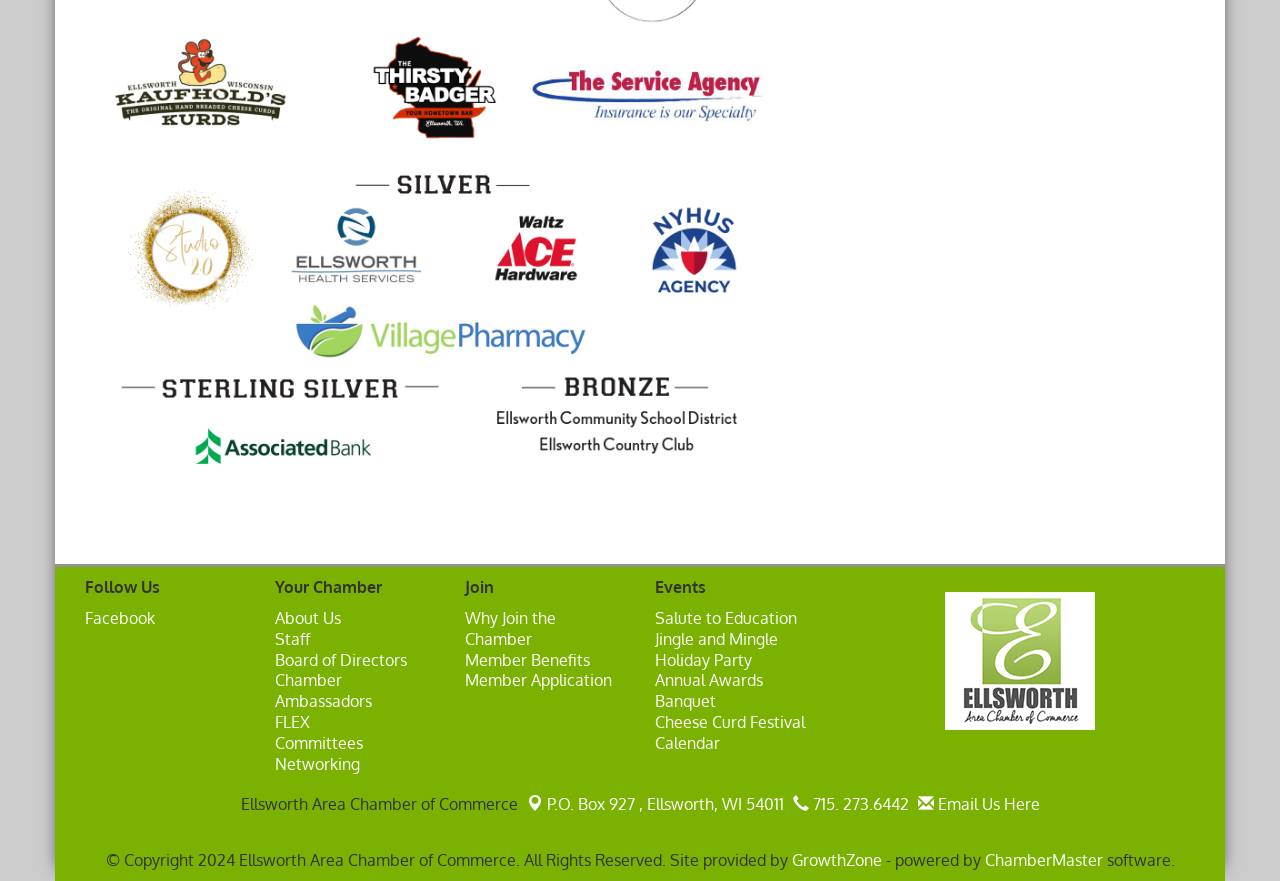Calculate the bounding box coordinates of the UI element given the description: "Jingle and Mingle Holiday Party".

[0.512, 0.714, 0.608, 0.76]